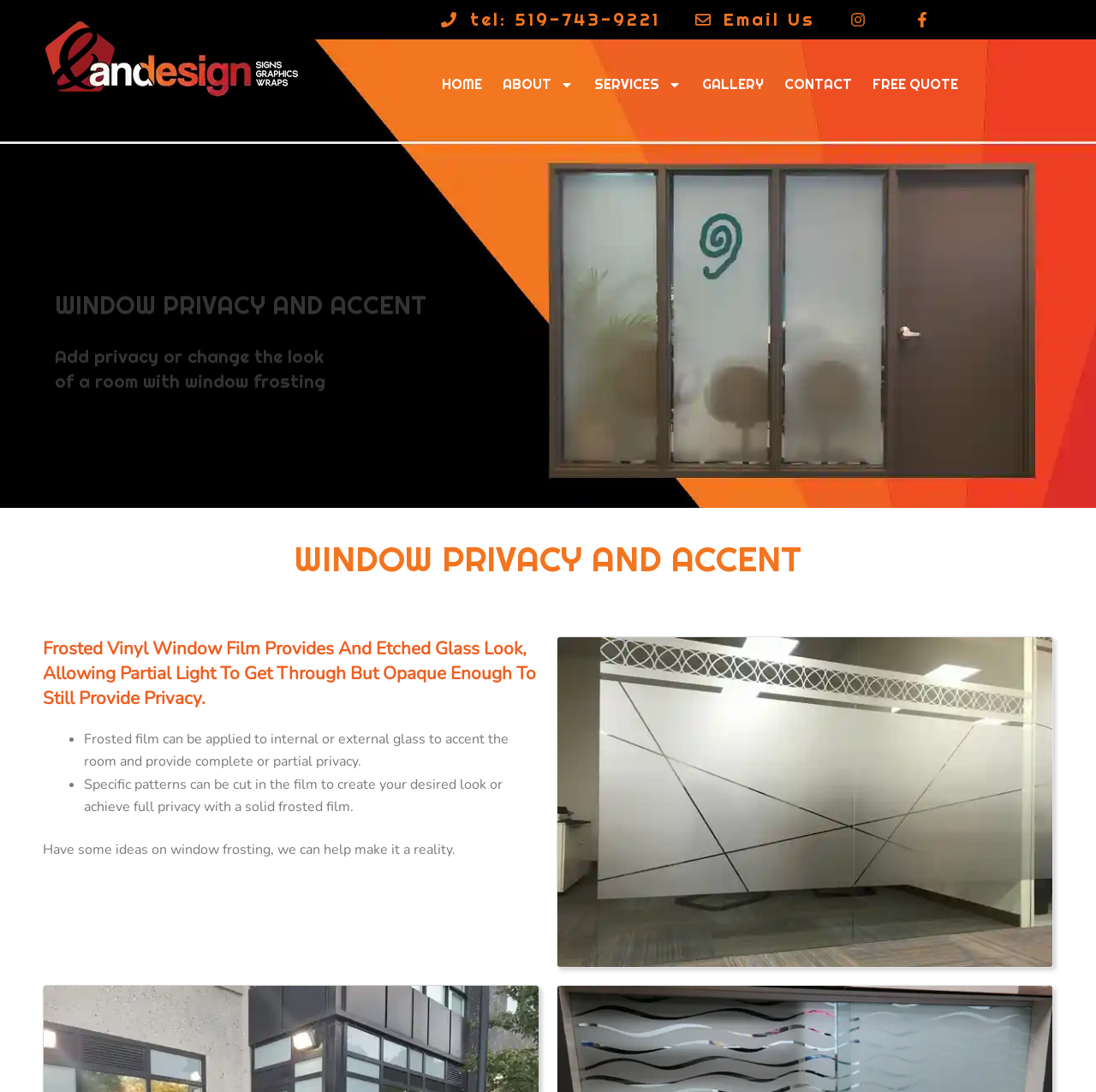Reply to the question with a single word or phrase:
What is the type of image shown below the 'WINDOW PRIVACY AND ACCENT' heading?

Etched glass window film